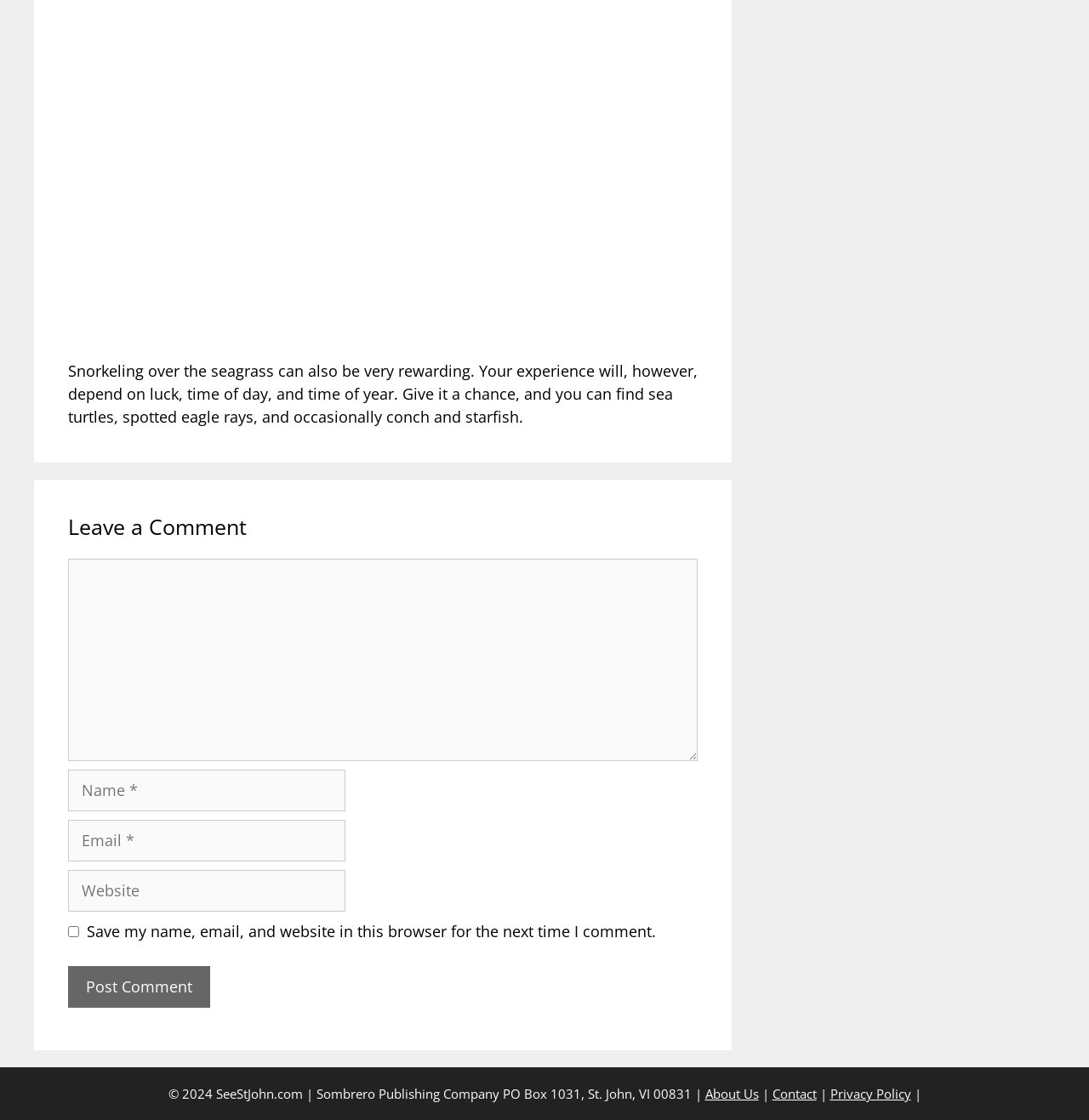How many links are in the footer?
Provide an in-depth and detailed explanation in response to the question.

To count the number of links in the footer, I looked at the elements at the bottom of the page and found three links: 'About Us', 'Contact', and 'Privacy Policy'.